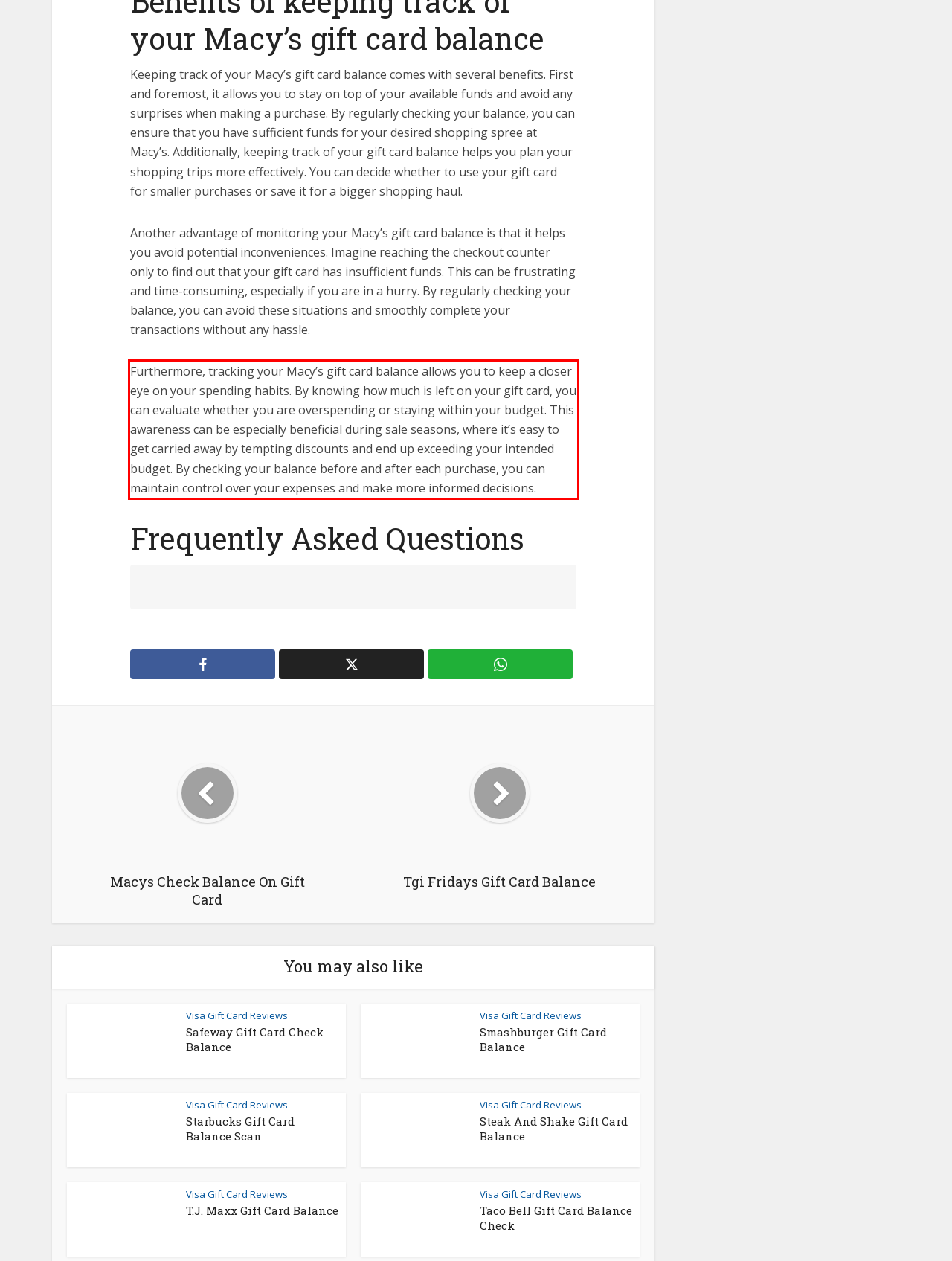Using the provided webpage screenshot, recognize the text content in the area marked by the red bounding box.

Furthermore, tracking your Macy’s gift card balance allows you to keep a closer eye on your spending habits. By knowing how much is left on your gift card, you can evaluate whether you are overspending or staying within your budget. This awareness can be especially beneficial during sale seasons, where it’s easy to get carried away by tempting discounts and end up exceeding your intended budget. By checking your balance before and after each purchase, you can maintain control over your expenses and make more informed decisions.